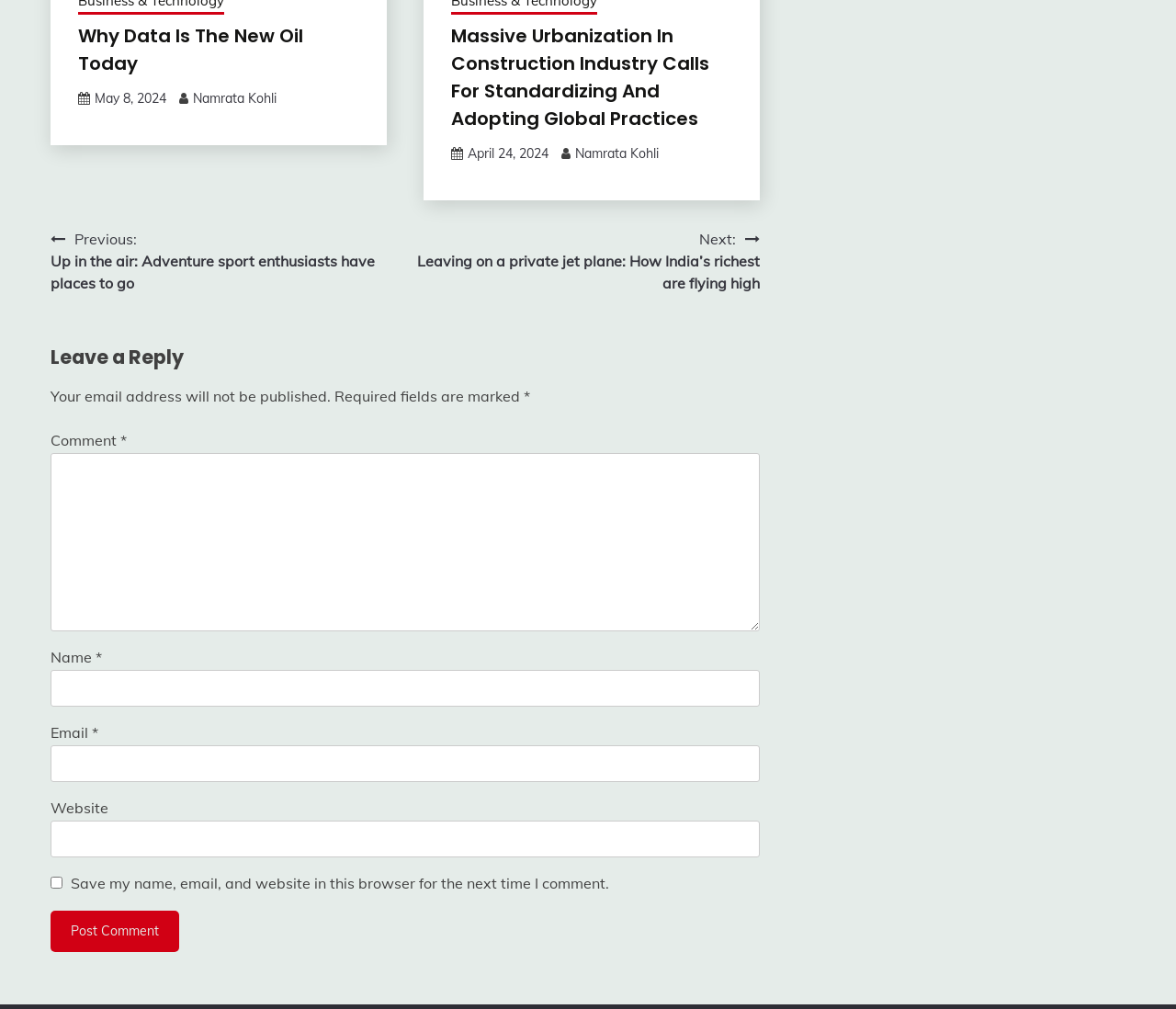Please find the bounding box coordinates of the section that needs to be clicked to achieve this instruction: "Click on the 'Post Comment' button".

[0.043, 0.902, 0.152, 0.943]